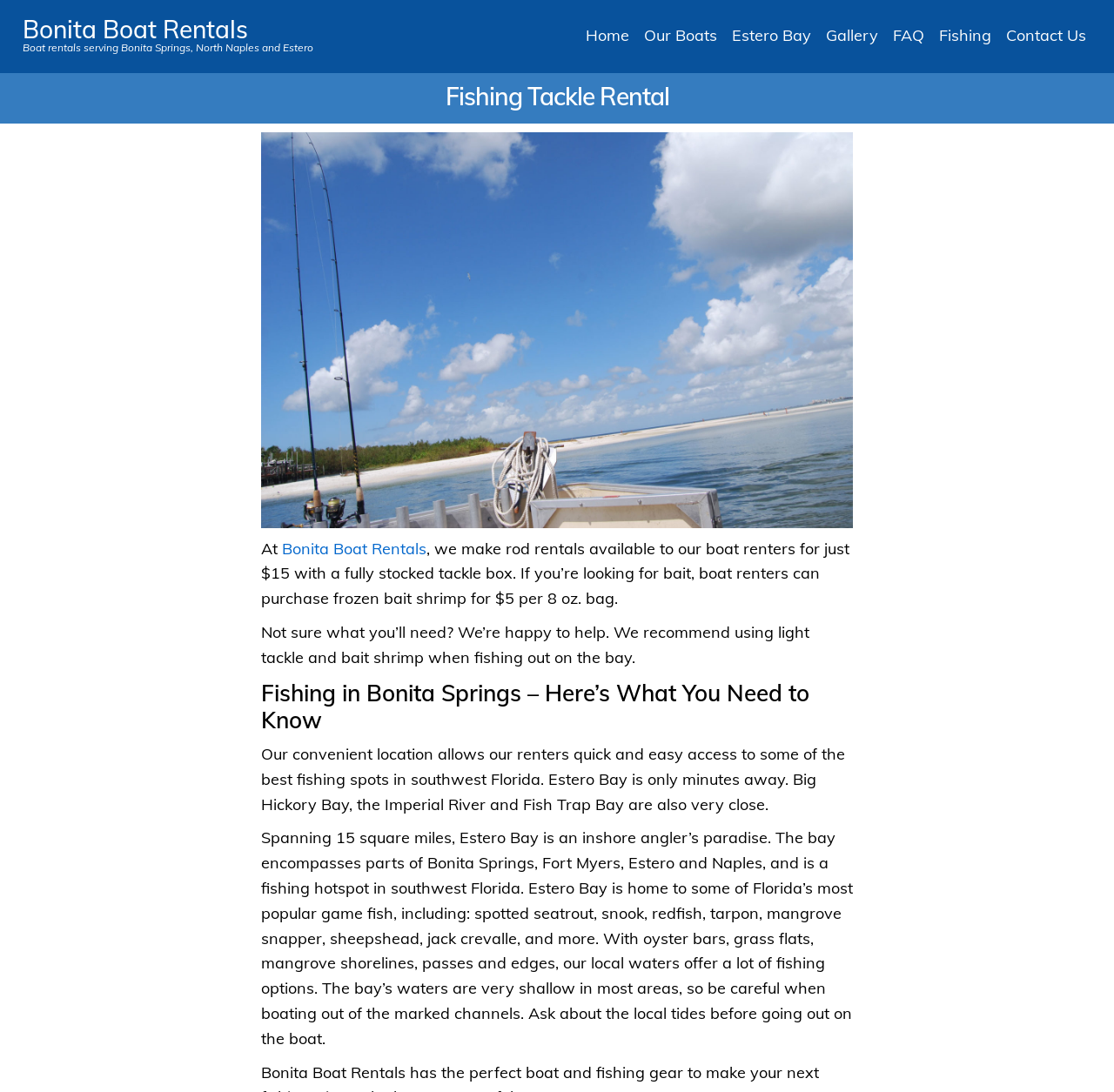Describe the webpage meticulously, covering all significant aspects.

The webpage is about Bonita Boat Rentals, specifically their fishing tackle rental services. At the top left, there is a link to the main website, "Bonita Boat Rentals", accompanied by a brief description of the company, "Boat rentals serving Bonita Springs, North Naples and Estero". 

On the top right, there is a main navigation menu with 8 links: "Home", "Our Boats", "Estero Bay", "Gallery", "FAQ", "Fishing", and "Contact Us". 

Below the navigation menu, there is a header section with a heading "Fishing Tackle Rental" in a prominent font size. 

To the right of the header, there is a large image of fishing tackle, with a caption "Bonita-Boat-Rentals-Tackle". 

Below the image, there is a section of text that explains the fishing tackle rental services offered by Bonita Boat Rentals. The text is divided into three paragraphs. The first paragraph explains the rental options, including rod rentals and bait purchases. The second paragraph provides some fishing tips, recommending light tackle and bait shrimp. The third paragraph describes the fishing spots in Bonita Springs, including Estero Bay, Big Hickory Bay, the Imperial River, and Fish Trap Bay. 

Further down, there is a heading "Fishing in Bonita Springs – Here’s What You Need to Know", followed by a long paragraph that provides more information about fishing in Estero Bay, including its size, popular game fish, and fishing options.